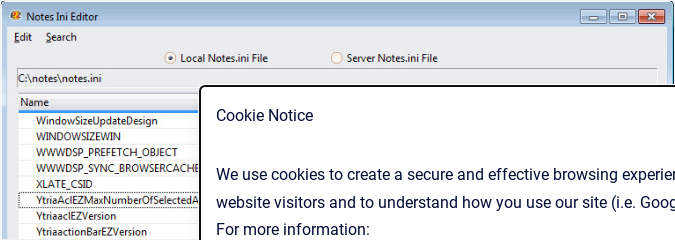What type of files can be managed?
Look at the webpage screenshot and answer the question with a detailed explanation.

The interface of the Notes Ini Editor showcases various settings options, including local and server Notes.ini files, which suggests that the editor is used for managing these types of files.